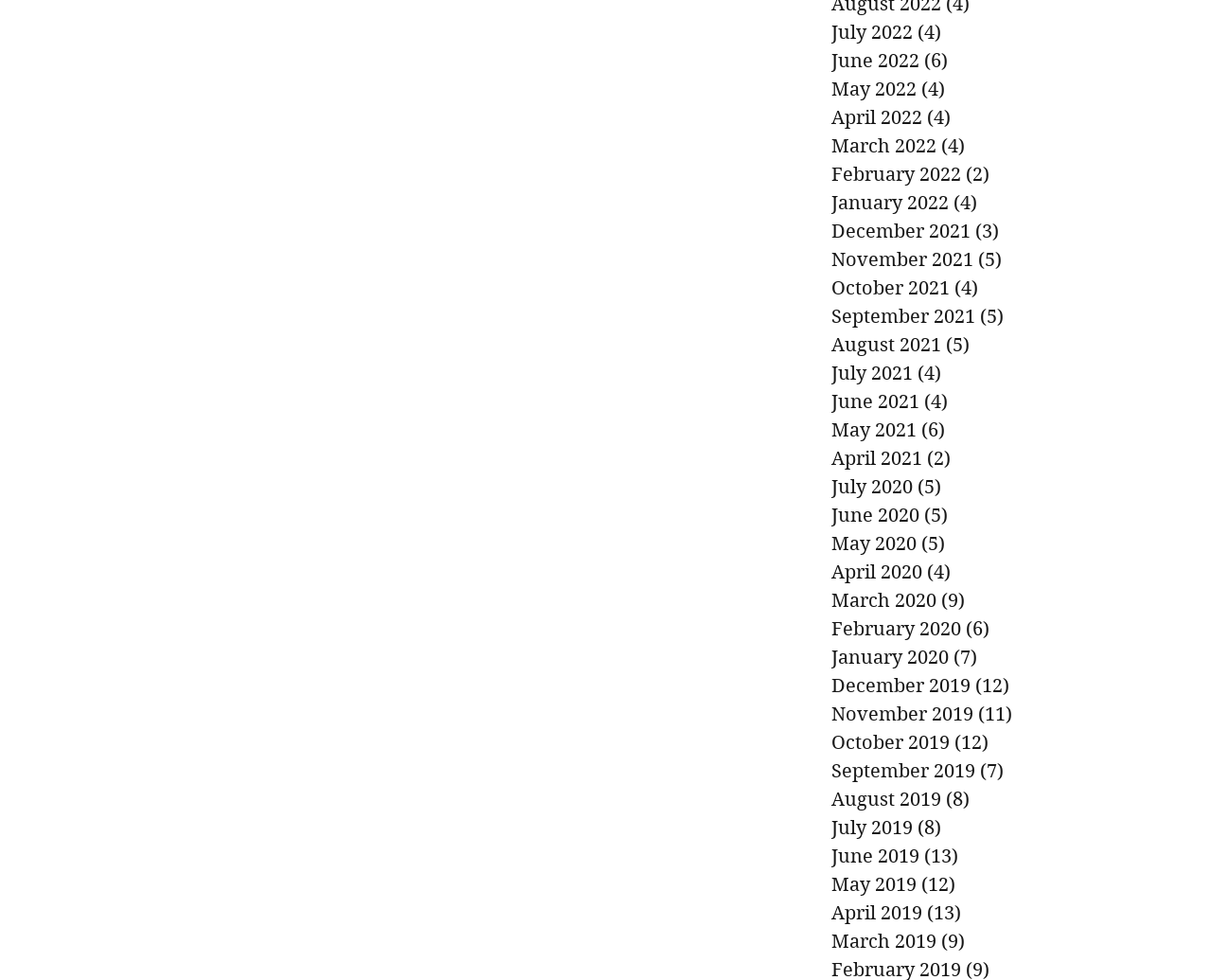Specify the bounding box coordinates of the area to click in order to execute this command: 'Click on the link to O 21: Transport: Quantum Dots, Quantum Wires, Point Contacts II'. The coordinates should consist of four float numbers ranging from 0 to 1, and should be formatted as [left, top, right, bottom].

None